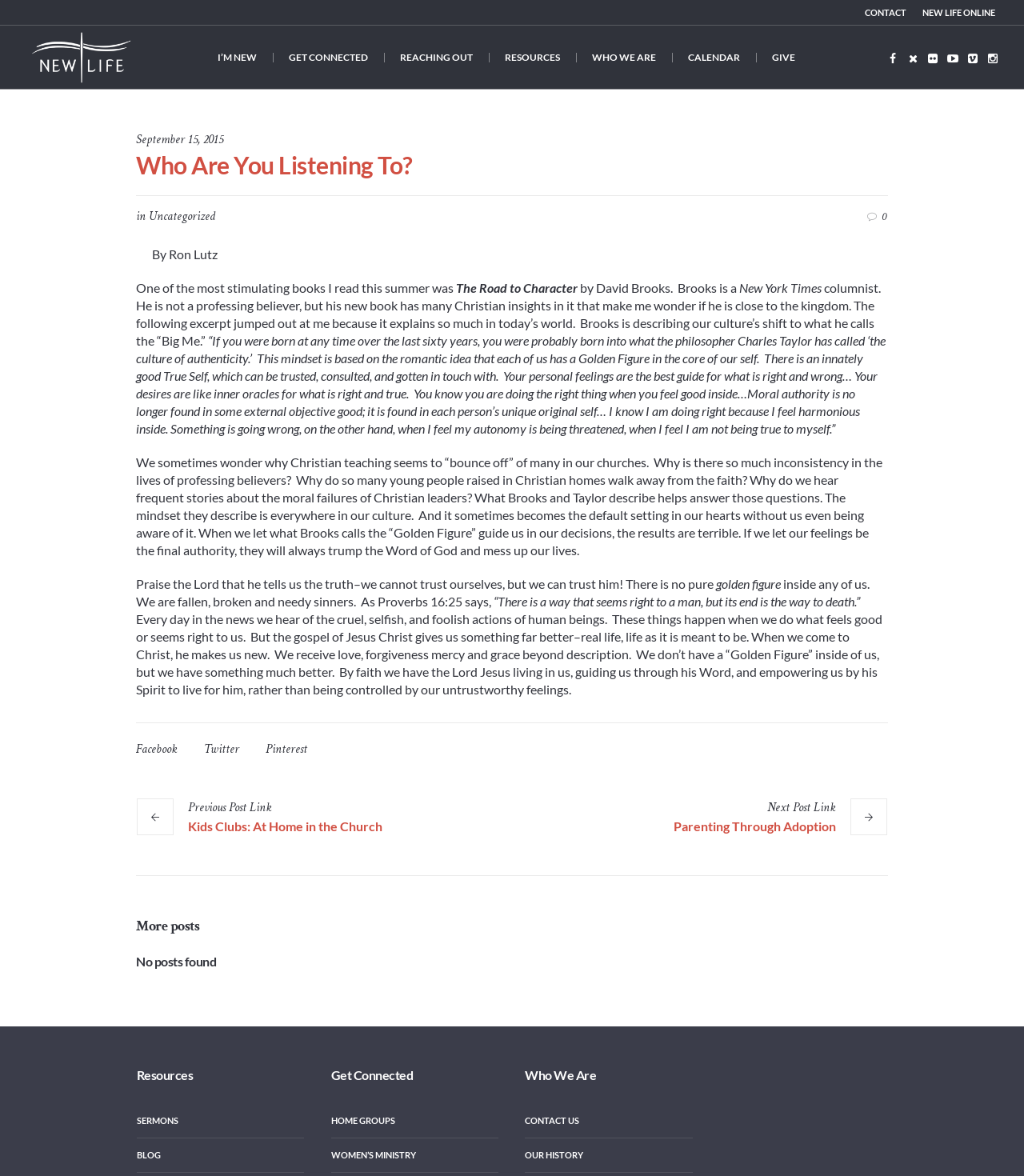Given the description of a UI element: "Who We Are", identify the bounding box coordinates of the matching element in the webpage screenshot.

[0.562, 0.022, 0.656, 0.076]